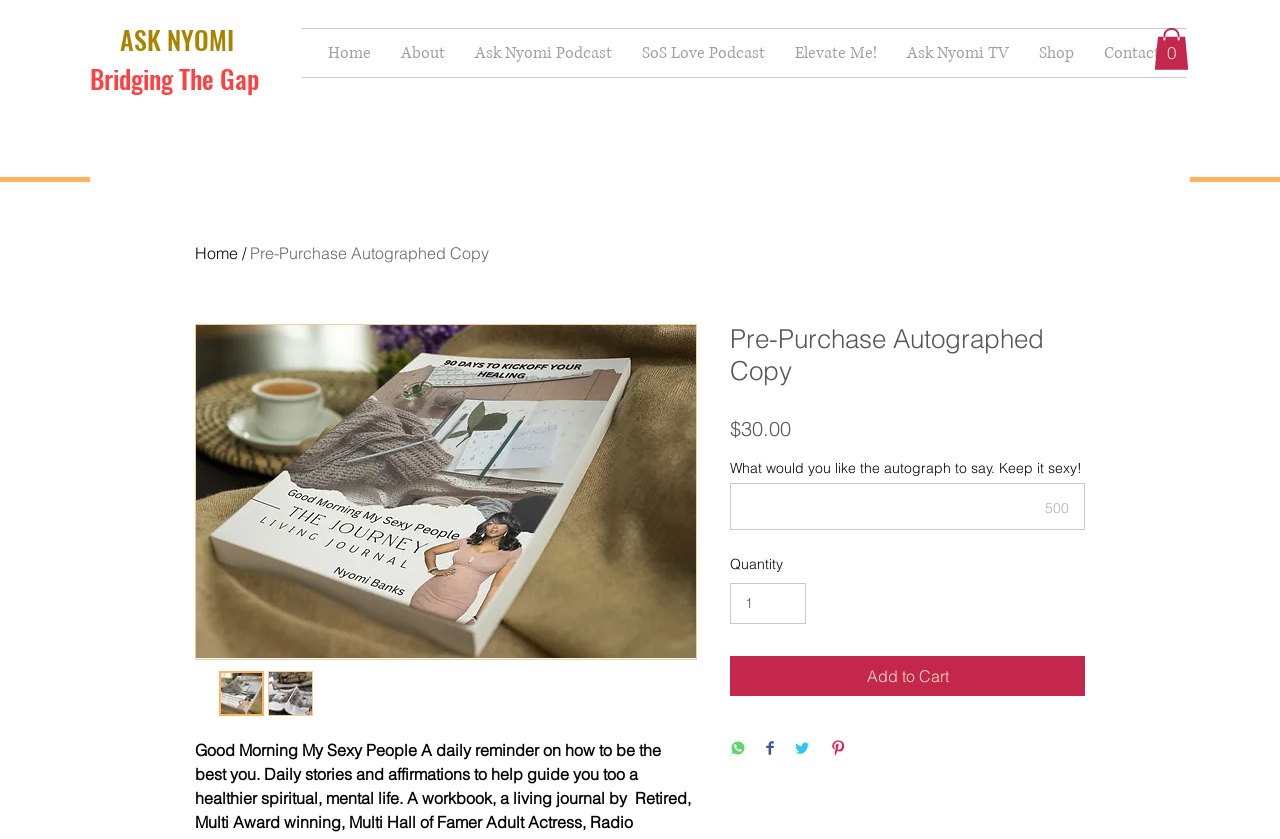Look at the image and answer the question in detail:
What is the price of the autographed copy?

I found the answer by looking at the product details section, which displays the price of the autographed copy as $30.00.